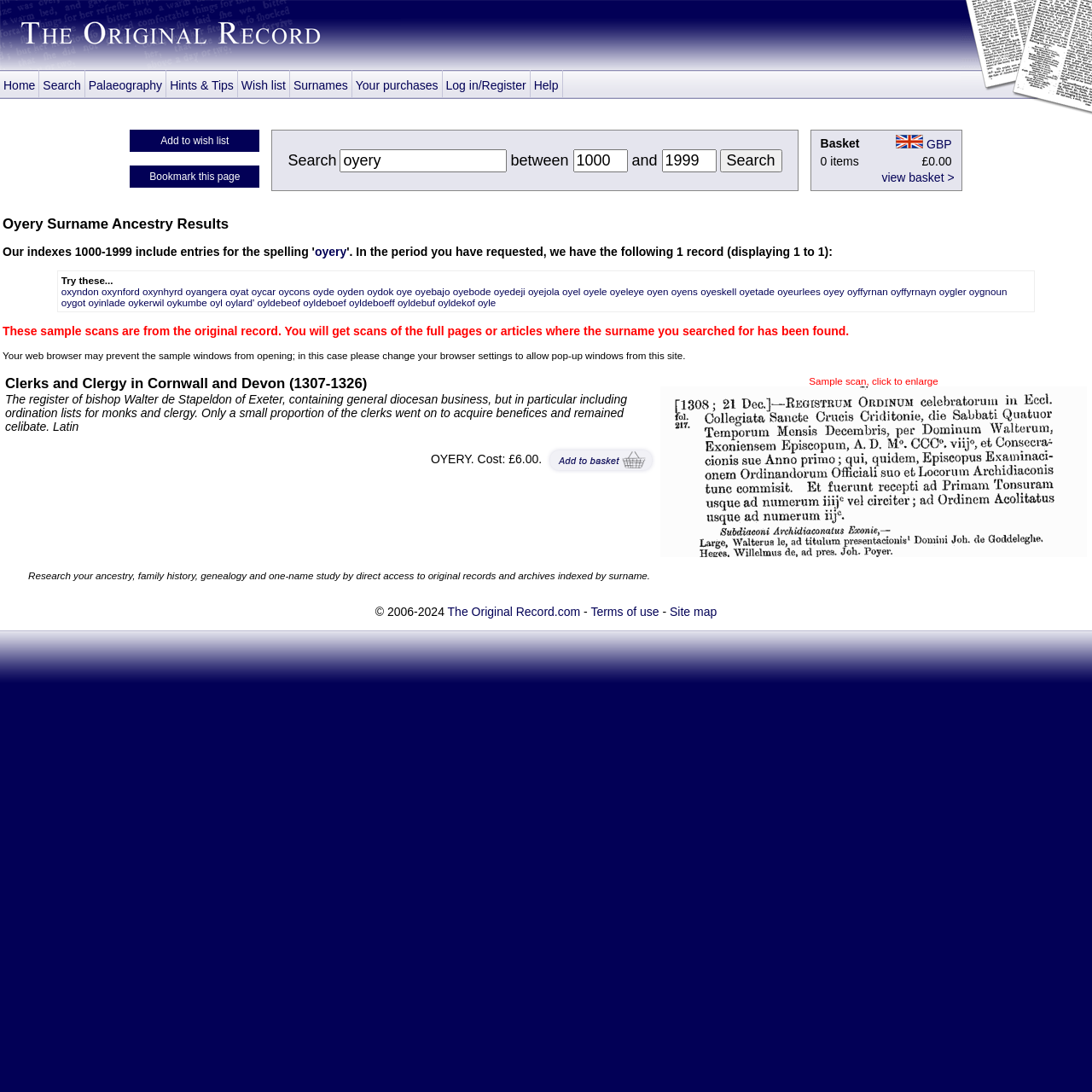Determine the bounding box coordinates in the format (top-left x, top-left y, bottom-right x, bottom-right y). Ensure all values are floating point numbers between 0 and 1. Identify the bounding box of the UI element described by: oykumbe

[0.153, 0.272, 0.19, 0.282]